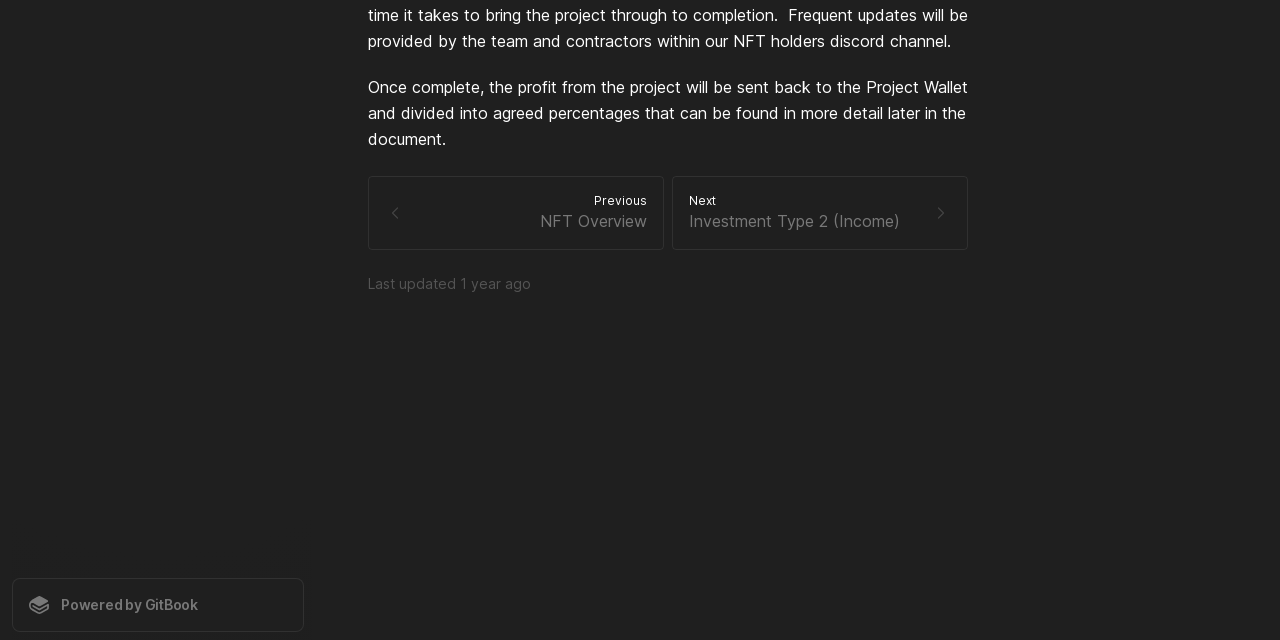Provide the bounding box coordinates for the UI element that is described by this text: "NextInvestment Type 2 (Income)". The coordinates should be in the form of four float numbers between 0 and 1: [left, top, right, bottom].

[0.525, 0.275, 0.756, 0.391]